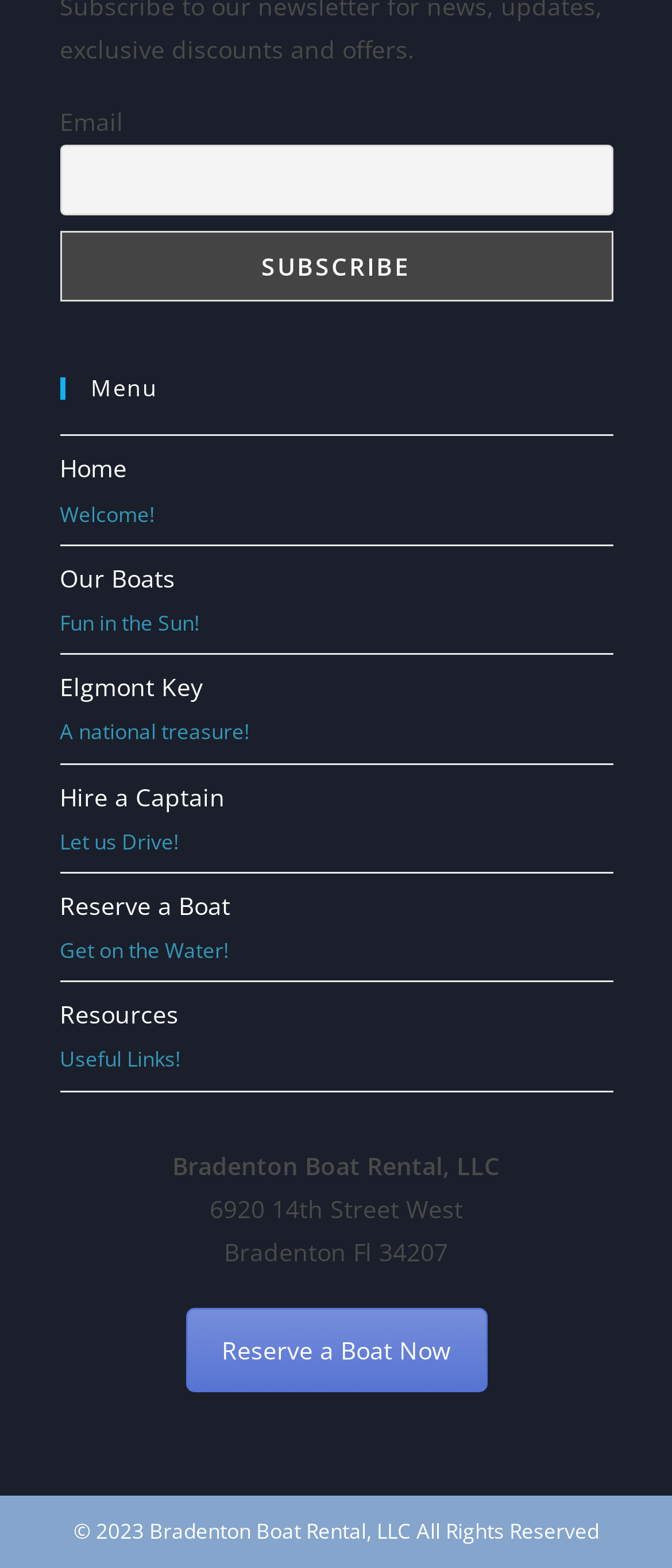Answer the question below with a single word or a brief phrase: 
What is the copyright year?

2023